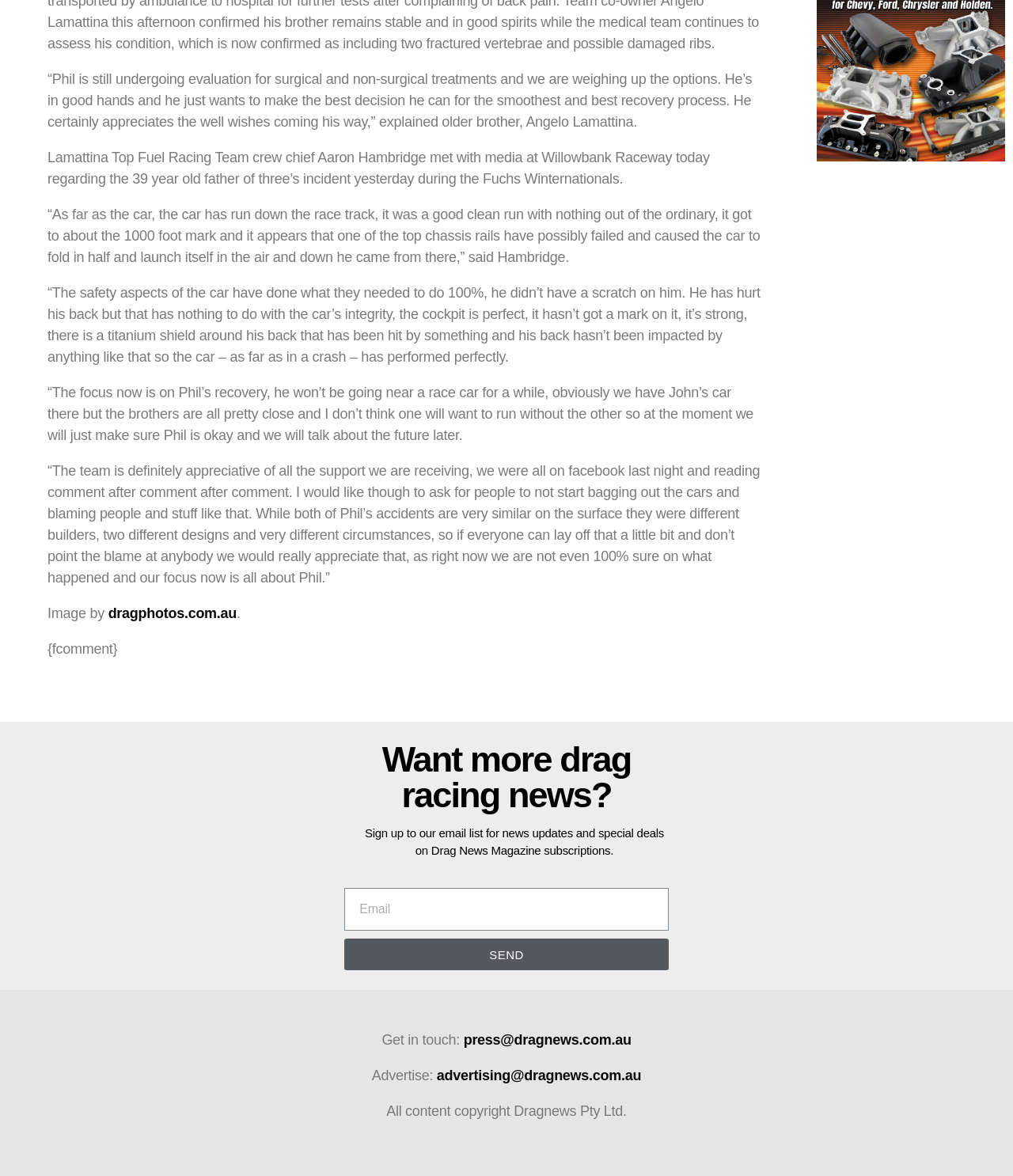What is Phil's current condition?
Look at the image and respond with a one-word or short phrase answer.

Hurt his back